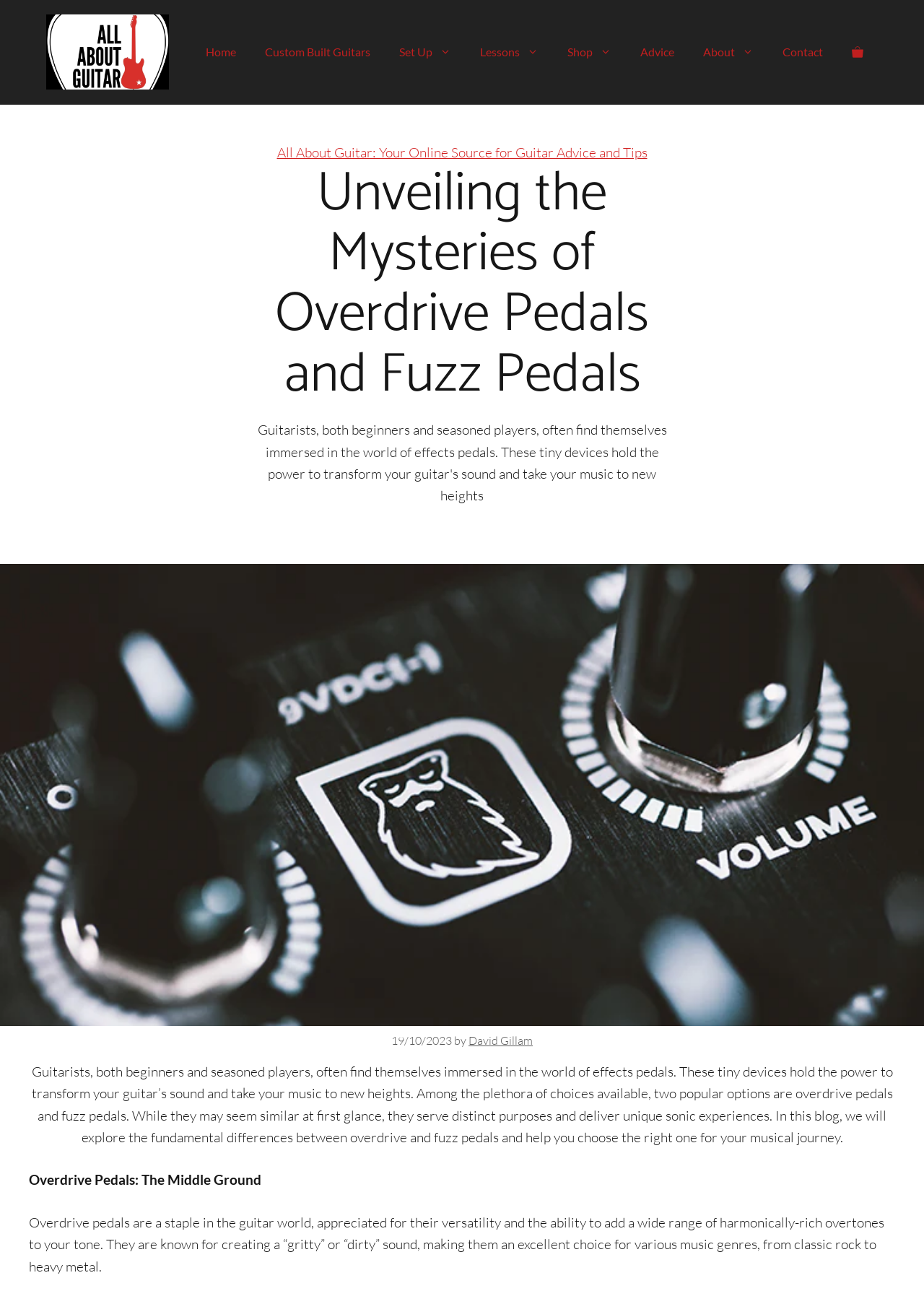What is the website's name?
Look at the screenshot and provide an in-depth answer.

The website's name can be found in the banner section at the top of the webpage, which contains a link with the text 'All About Guitar'.